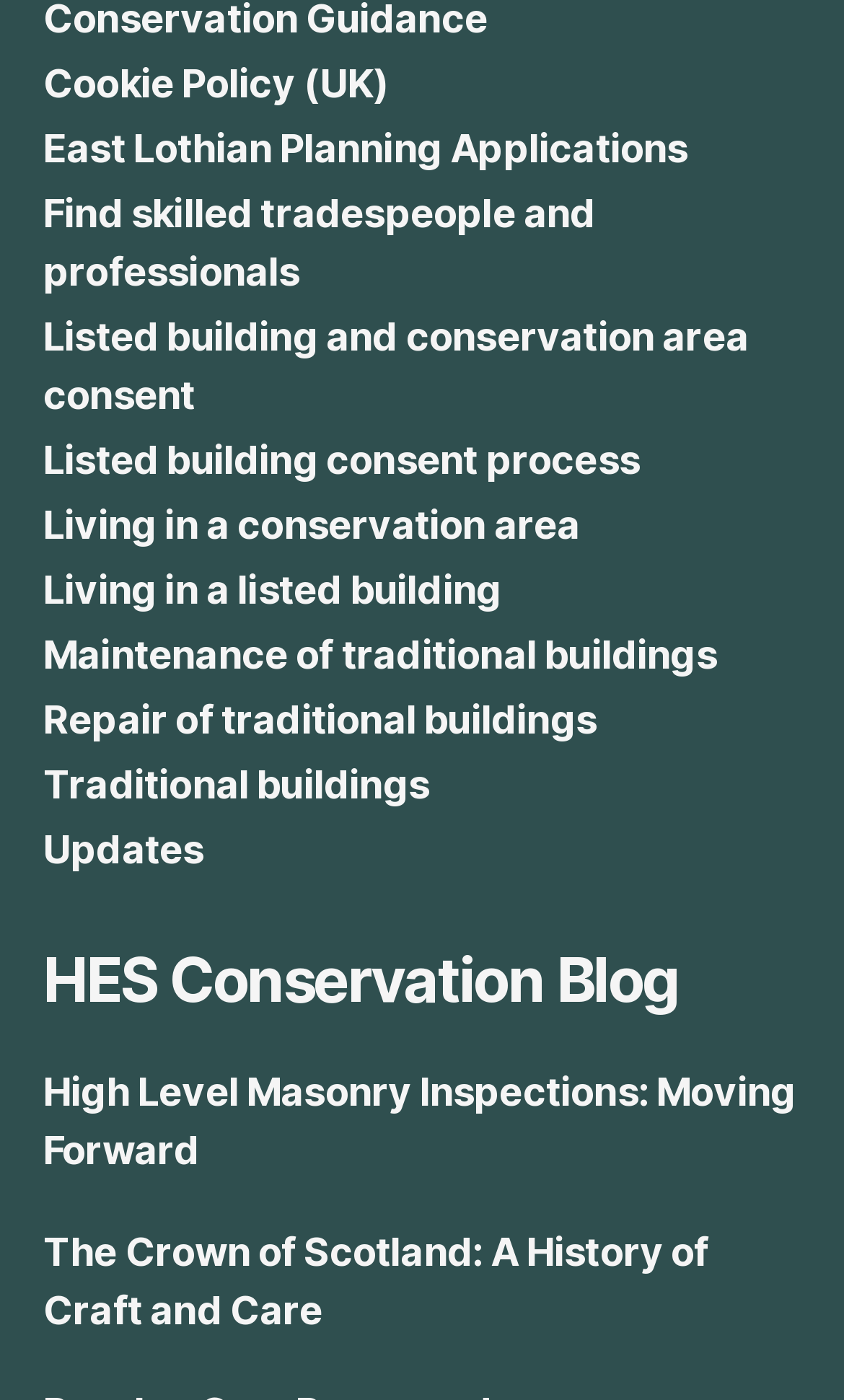Please give a succinct answer using a single word or phrase:
What is the purpose of 'Maintenance of traditional buildings'?

Repair